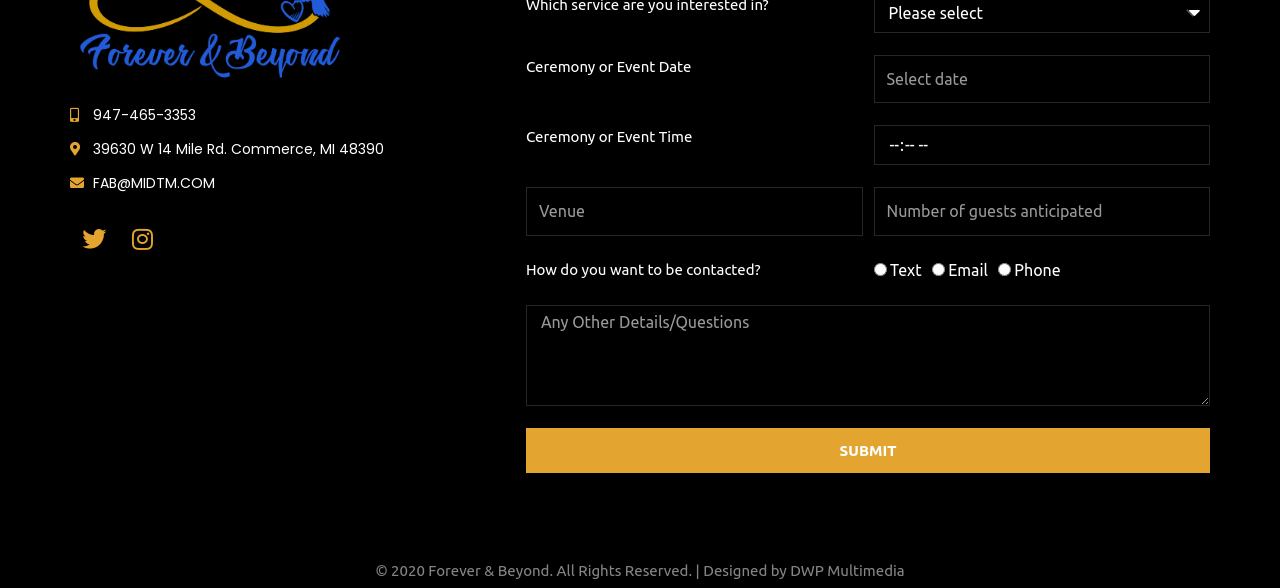Please identify the bounding box coordinates of the element I should click to complete this instruction: 'Select event time'. The coordinates should be given as four float numbers between 0 and 1, like this: [left, top, right, bottom].

[0.682, 0.213, 0.945, 0.281]